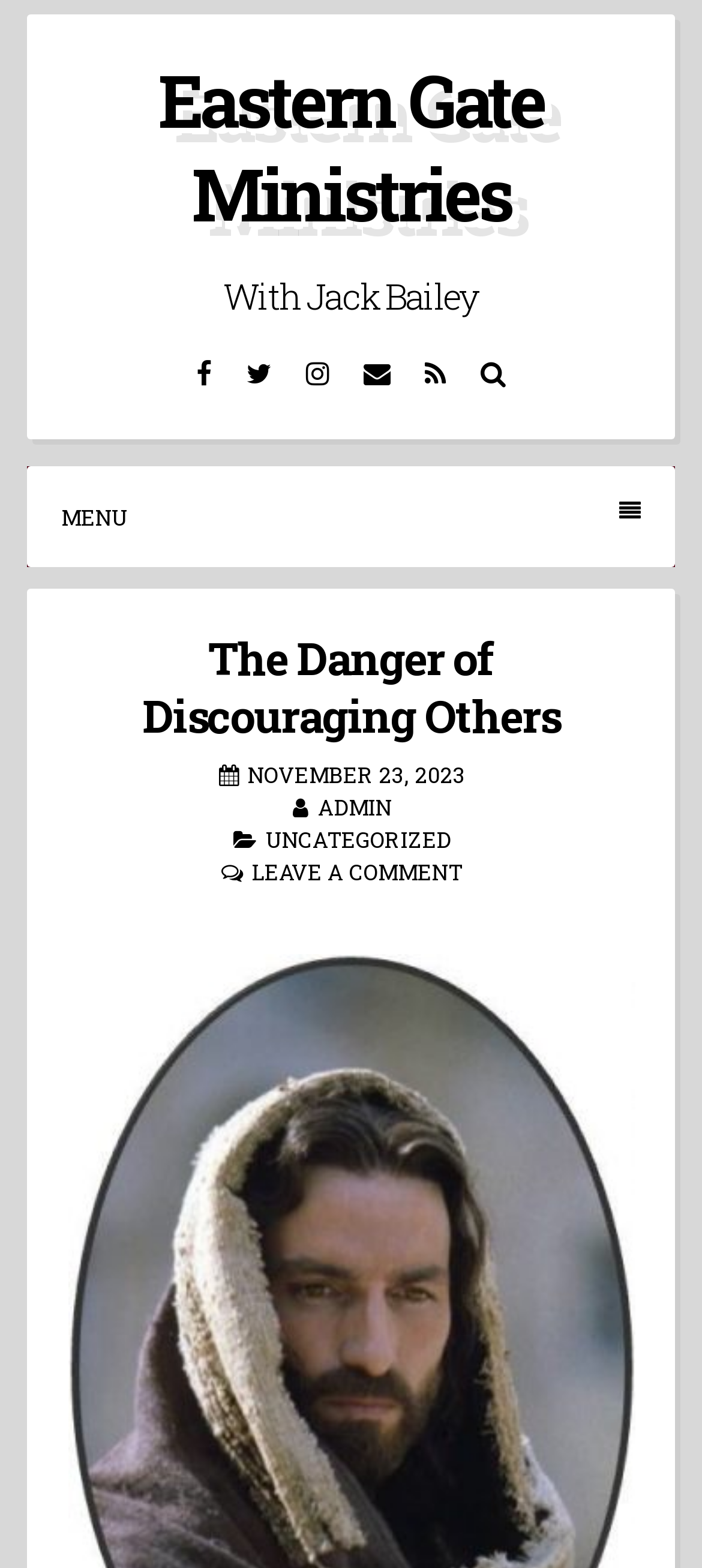Produce an extensive caption that describes everything on the webpage.

The webpage is about "The Danger of Discouraging Others" from Eastern Gate Ministries. At the top left, there is a "Skip to content" link. Next to it, on the top center, is the ministry's name "Eastern Gate Ministries" in a link format. Below the ministry's name, there is a text "With Jack Bailey". 

On the top right, there are five social media links: Facebook, Twitter, Instagram, Email, and RSS, arranged horizontally. To the left of these social media links, there is a "Menu" button with the text "MENU" inside. 

When the "Menu" button is clicked, a dropdown menu appears with a header "The Danger of Discouraging Others" at the top. Below the header, there is a time stamp "NOVEMBER 23, 2023". Underneath the time stamp, there are three links: "ADMIN", "UNCATEGORIZED", and "LEAVE A COMMENT".